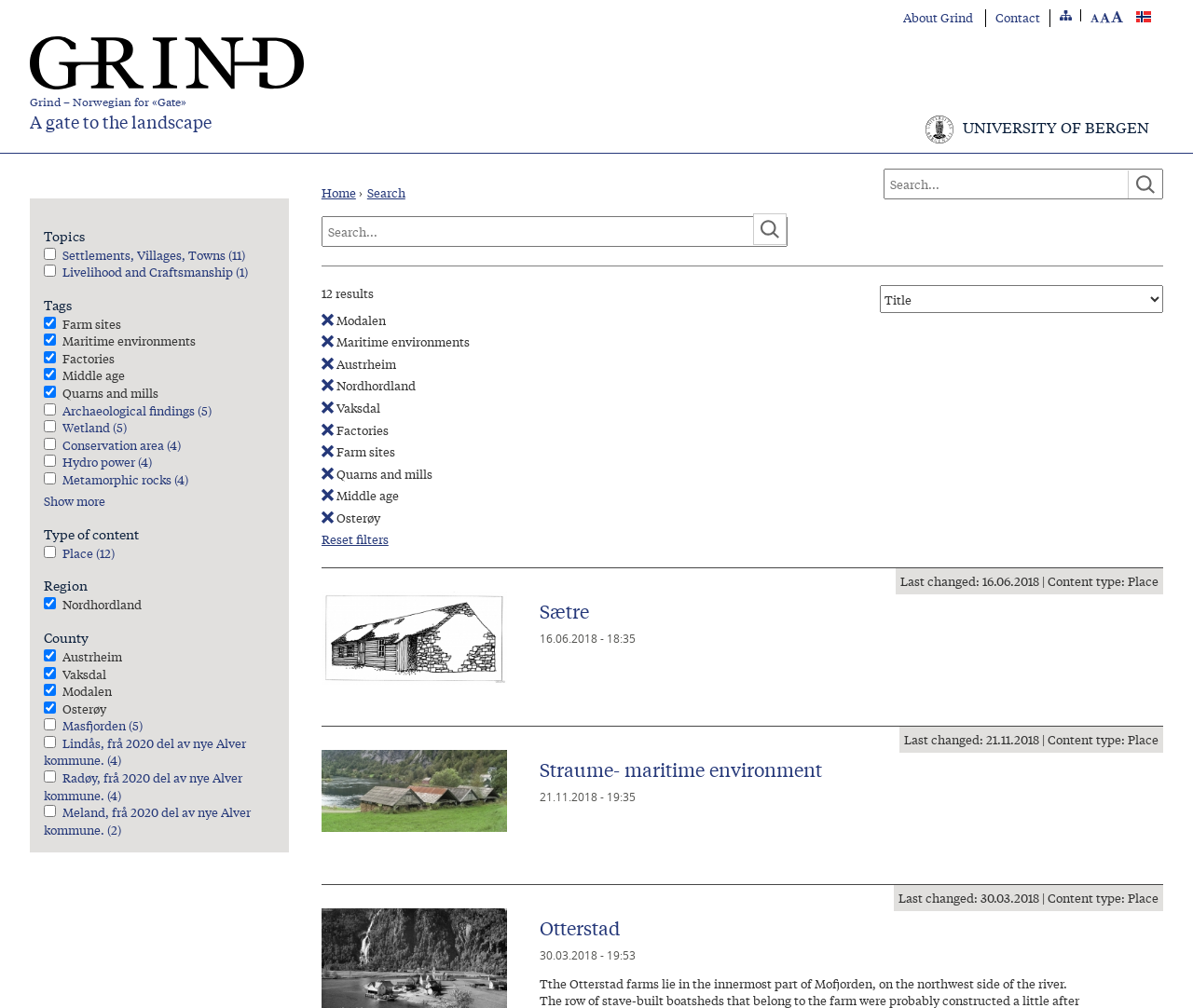Can you identify the bounding box coordinates of the clickable region needed to carry out this instruction: 'Apply Settlements, Villages, Towns filter'? The coordinates should be four float numbers within the range of 0 to 1, stated as [left, top, right, bottom].

[0.052, 0.244, 0.205, 0.261]